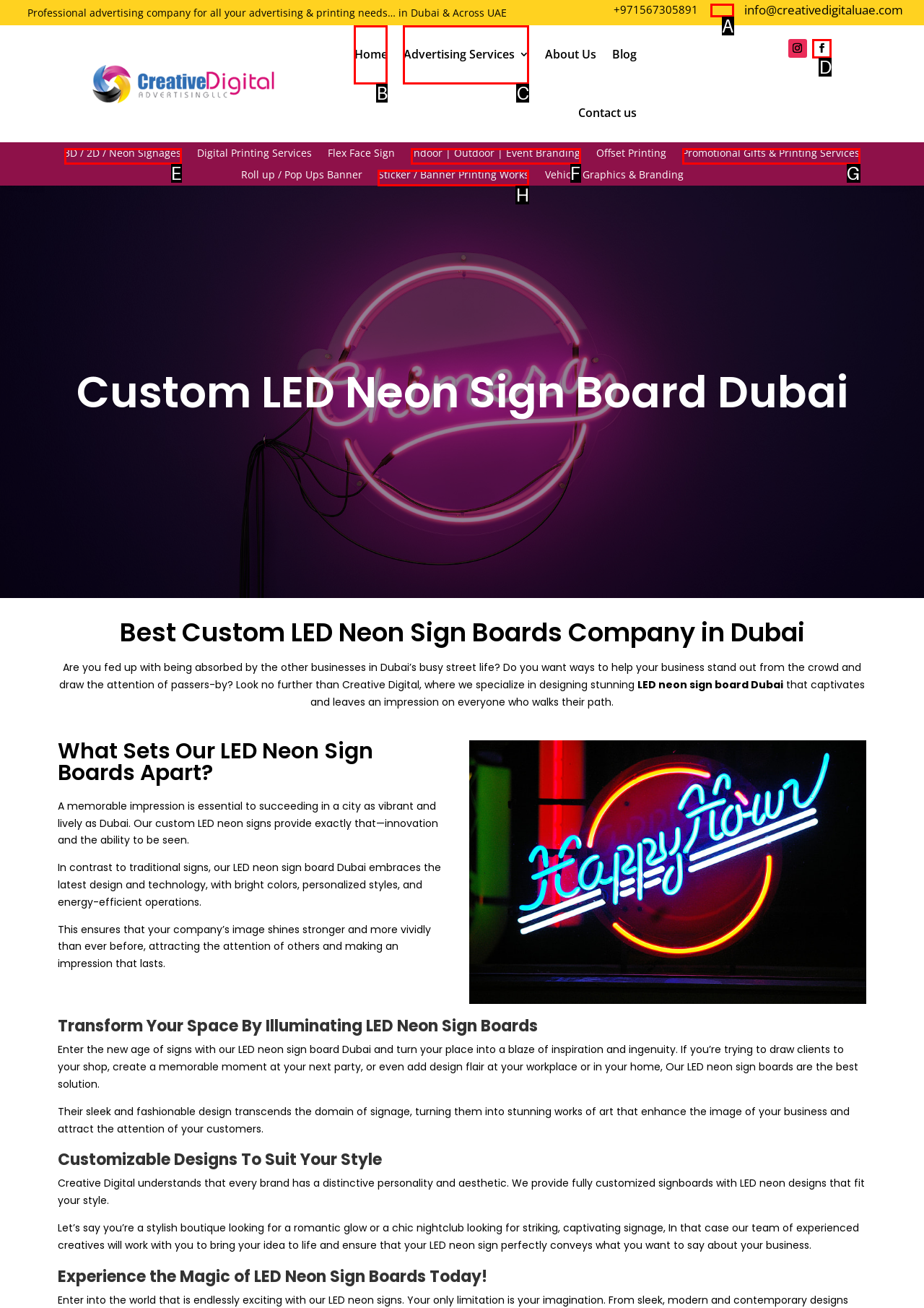From the given choices, indicate the option that best matches: Sticker / Banner Printing Works
State the letter of the chosen option directly.

H